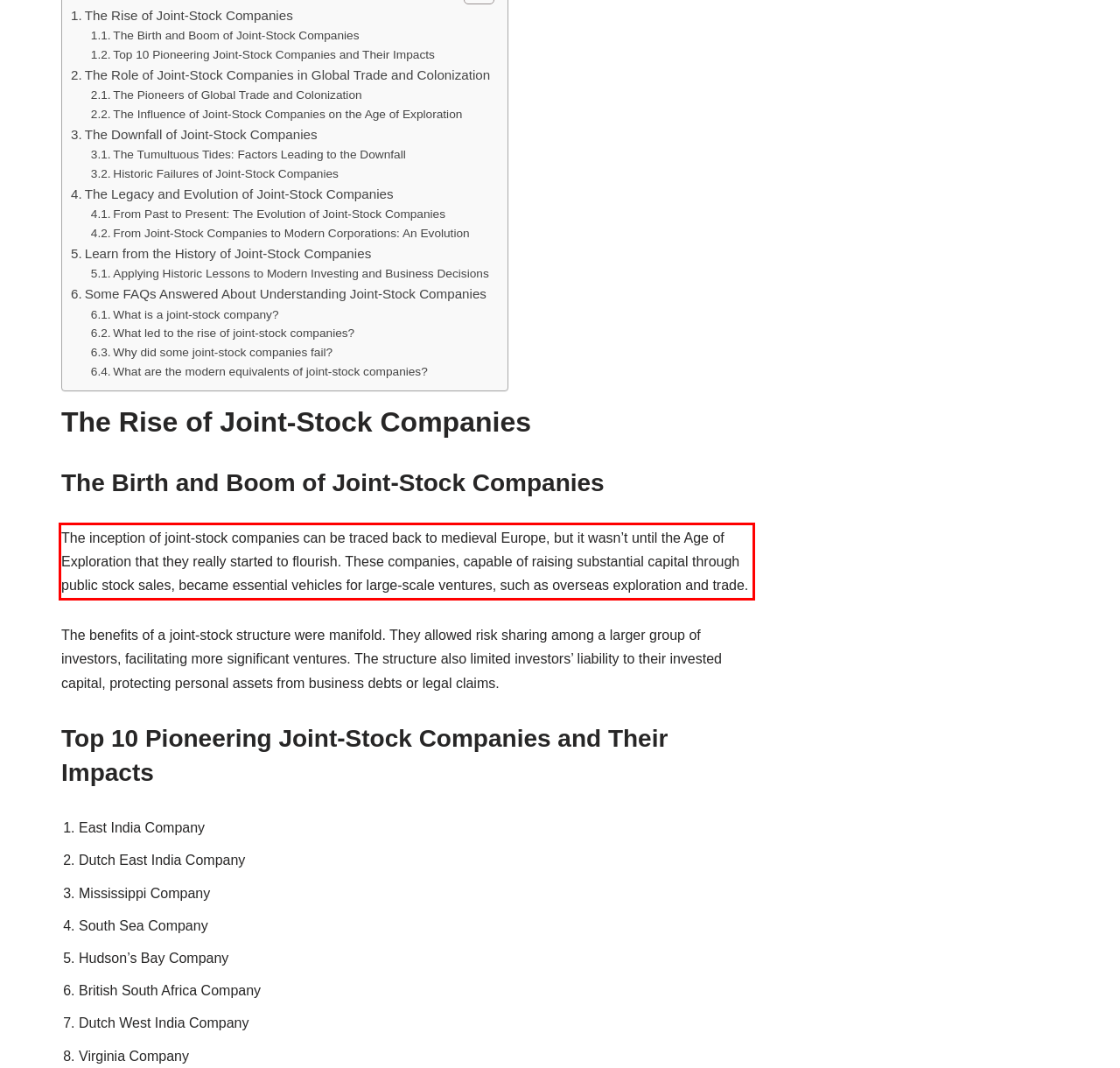Please recognize and transcribe the text located inside the red bounding box in the webpage image.

The inception of joint-stock companies can be traced back to medieval Europe, but it wasn’t until the Age of Exploration that they really started to flourish. These companies, capable of raising substantial capital through public stock sales, became essential vehicles for large-scale ventures, such as overseas exploration and trade.